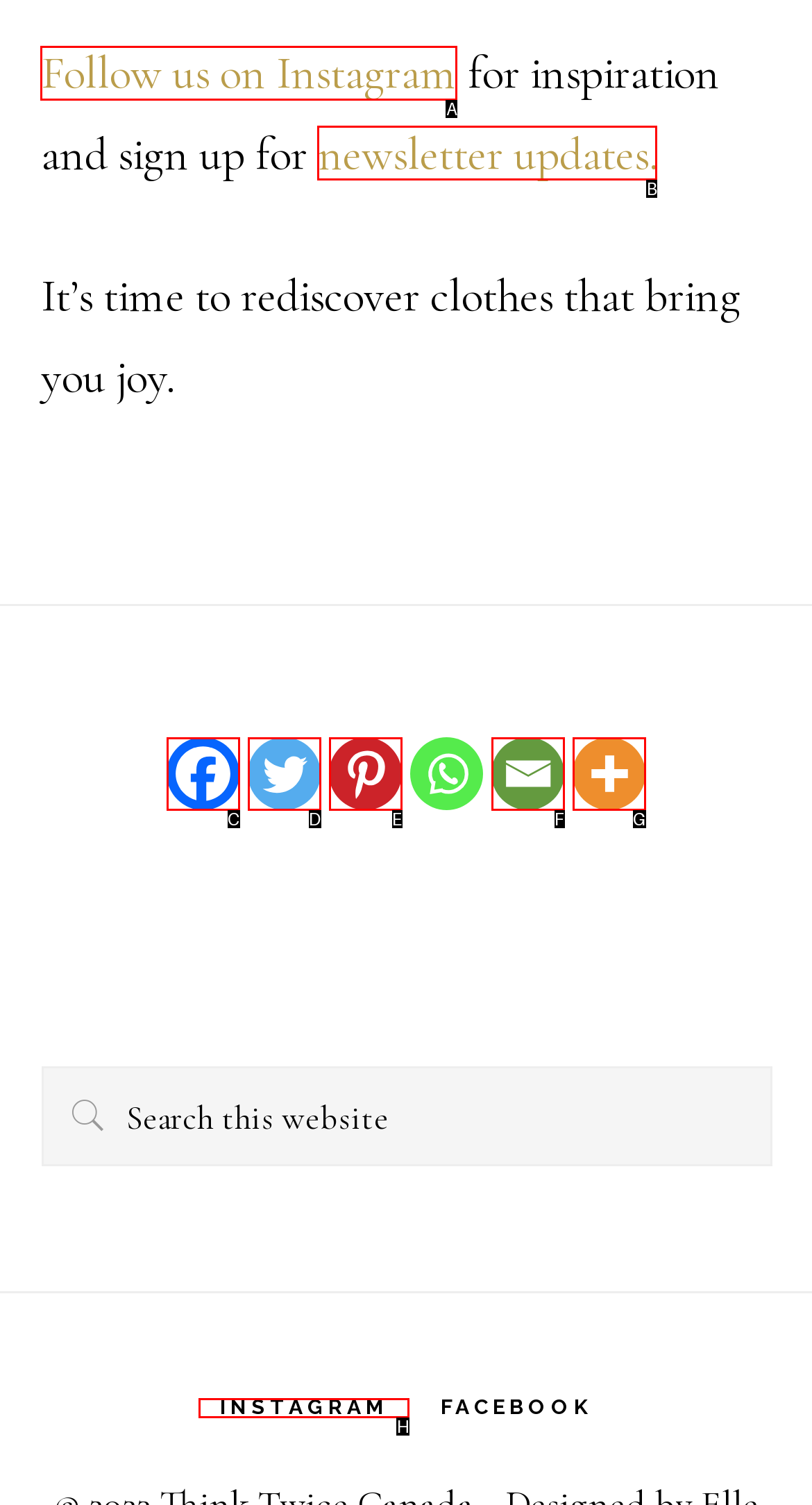Identify the correct lettered option to click in order to perform this task: Go to Instagram. Respond with the letter.

H